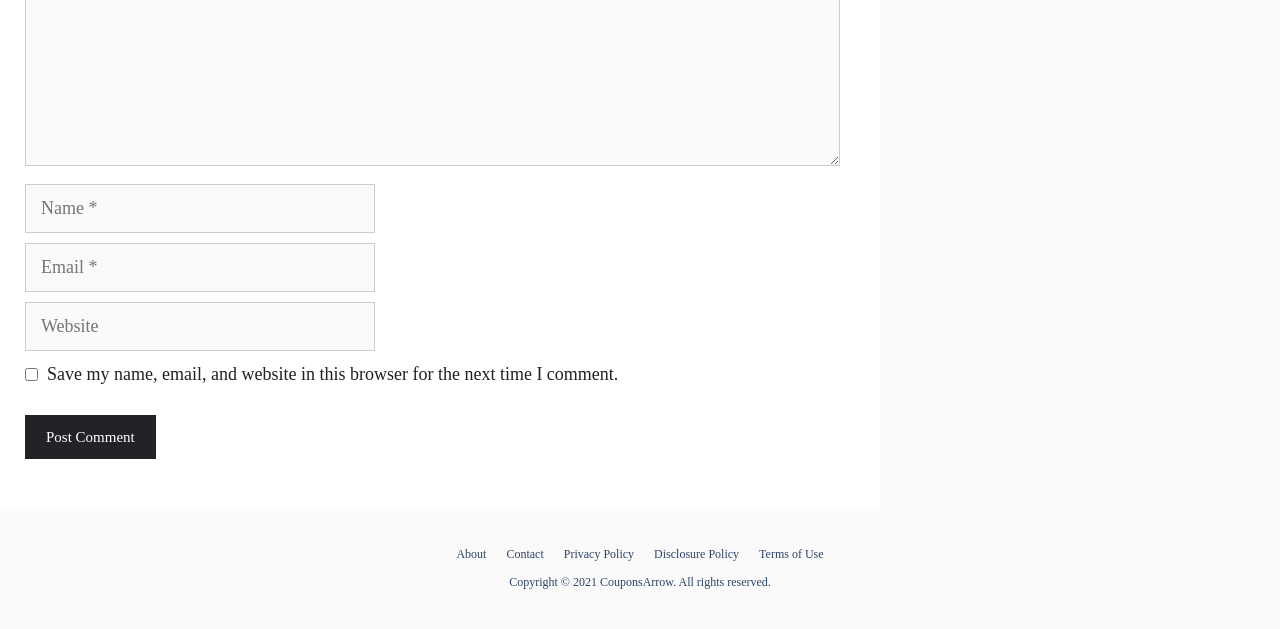Please identify the bounding box coordinates of the clickable area that will allow you to execute the instruction: "Enter your name".

[0.02, 0.292, 0.293, 0.37]